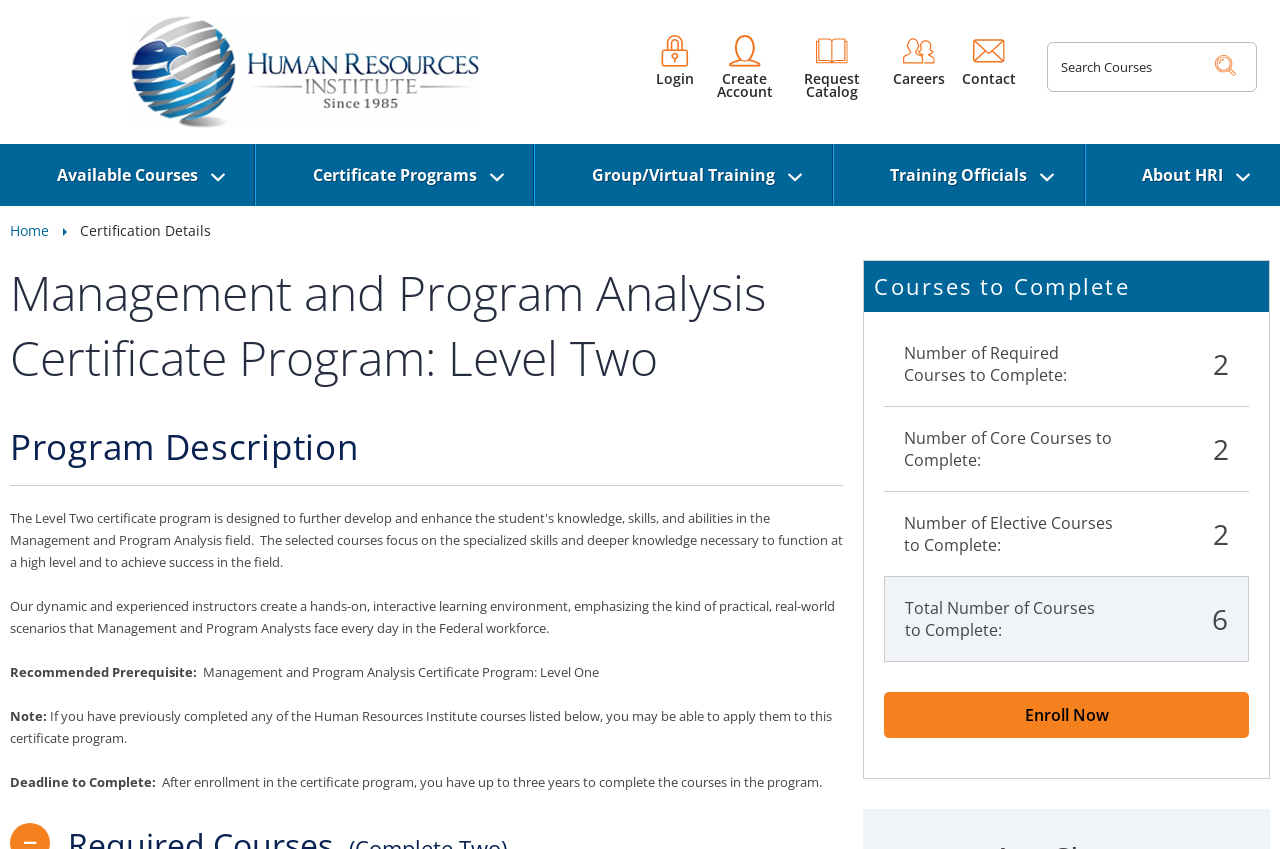Please identify the bounding box coordinates of the element's region that should be clicked to execute the following instruction: "Search for courses". The bounding box coordinates must be four float numbers between 0 and 1, i.e., [left, top, right, bottom].

[0.933, 0.051, 0.981, 0.103]